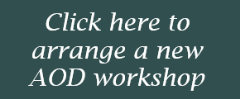Provide an in-depth description of the image.

The image features a call-to-action button inviting users to "Click here to arrange a new AOD workshop." The text is elegantly styled in white against a dark green background, emphasizing its importance and encouraging engagement. This button likely serves as a link for users interested in participating in an Airway on Demand (AOD) workshop, which is a pivotal training event aimed at enhancing skills in airway management for clinical professionals. The design is simple yet effective, drawing attention to the opportunity for further learning and development in this specialized area.